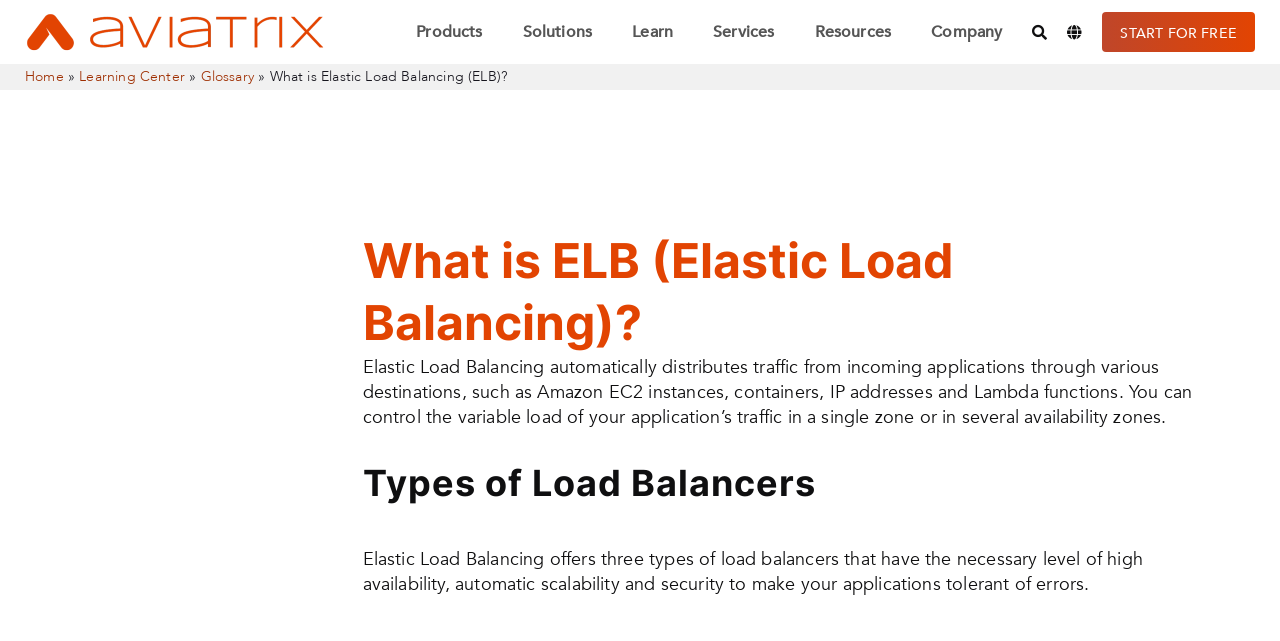Please locate the bounding box coordinates of the element that needs to be clicked to achieve the following instruction: "Click the Aviatrix Logo". The coordinates should be four float numbers between 0 and 1, i.e., [left, top, right, bottom].

[0.02, 0.019, 0.254, 0.081]